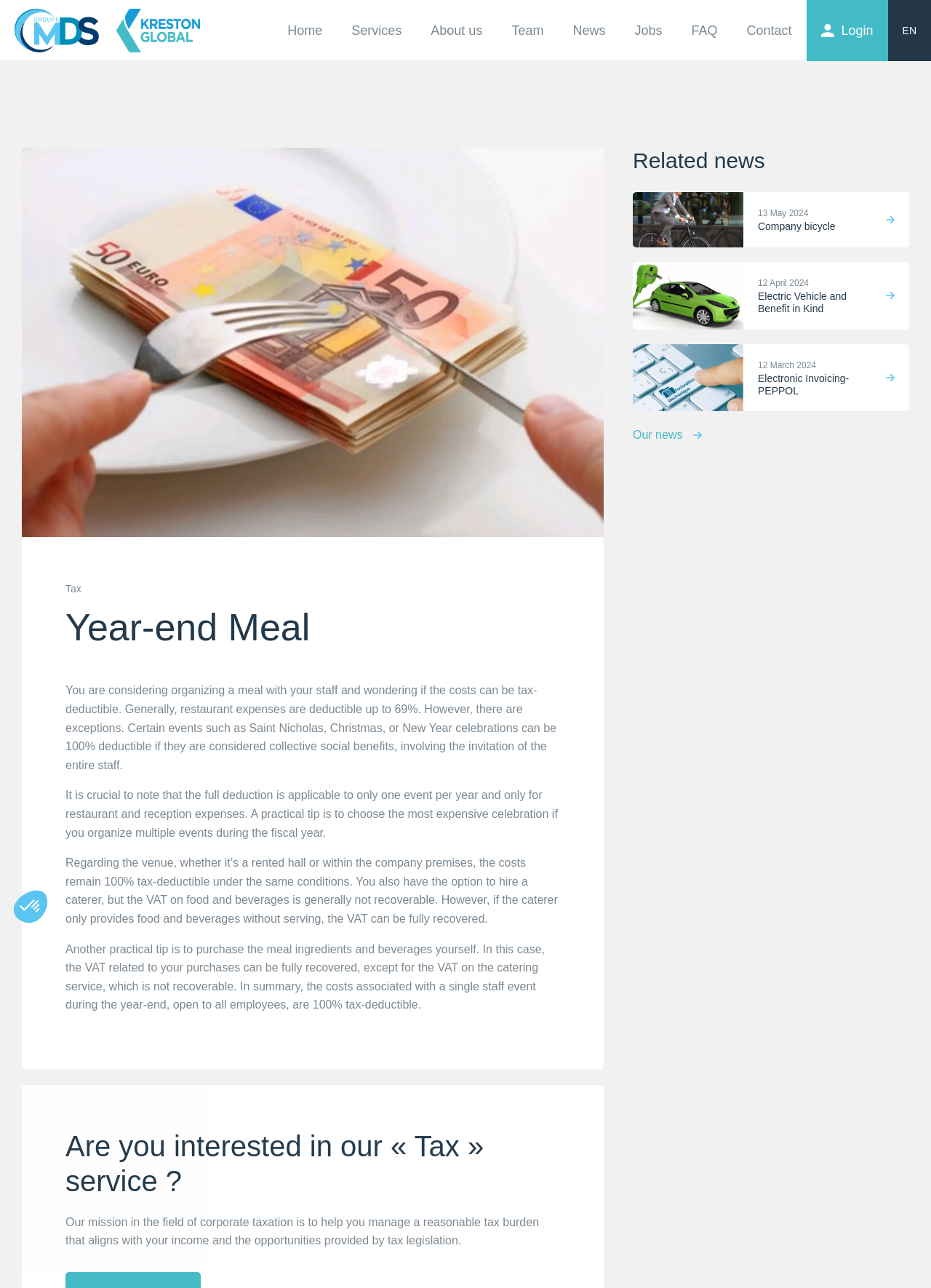Please provide the bounding box coordinates for the element that needs to be clicked to perform the following instruction: "Click the 'News' link". The coordinates should be given as four float numbers between 0 and 1, i.e., [left, top, right, bottom].

[0.615, 0.0, 0.65, 0.048]